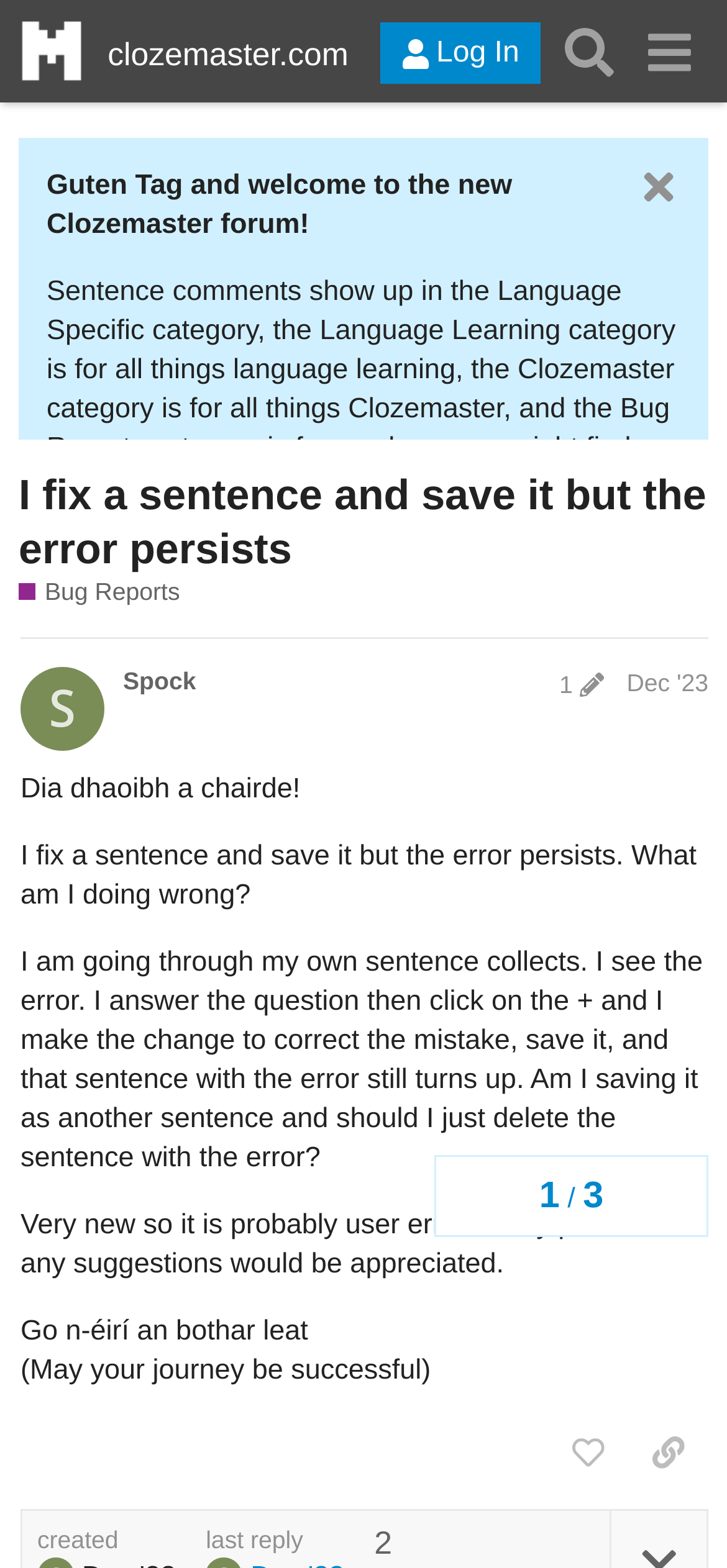Who is the author of the post?
Use the information from the screenshot to give a comprehensive response to the question.

The author of the post can be found by looking at the username associated with the post, which is 'Spock' in this case.